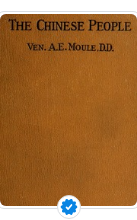Provide a comprehensive description of the image.

The image showcases the cover of the book titled "The Chinese People," authored by Ven. A.E. Moule, D.D. The book features a simple yet elegant design, presented with a rich brown background that likely evokes a sense of history and tradition. The title is prominently displayed in bold, black lettering at the top, while the author's name is presented below in a slightly smaller font. This cover encapsulates the cultural and anthropological exploration of Chinese communities, reflecting the scholarly perspective of its author. The overall aesthetic suggests an academic work that aims to provide insight into Chinese society and its heritage.